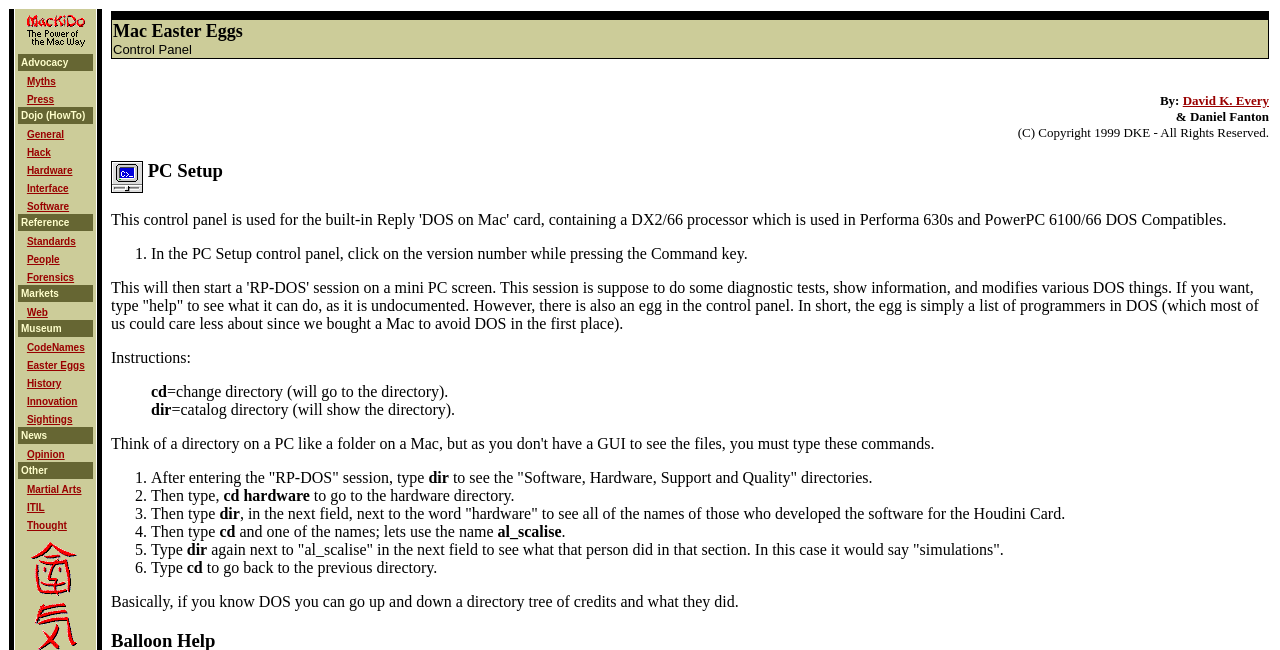Please identify the bounding box coordinates of the clickable area that will fulfill the following instruction: "Check out AACEHYPEZ PICKS". The coordinates should be in the format of four float numbers between 0 and 1, i.e., [left, top, right, bottom].

None